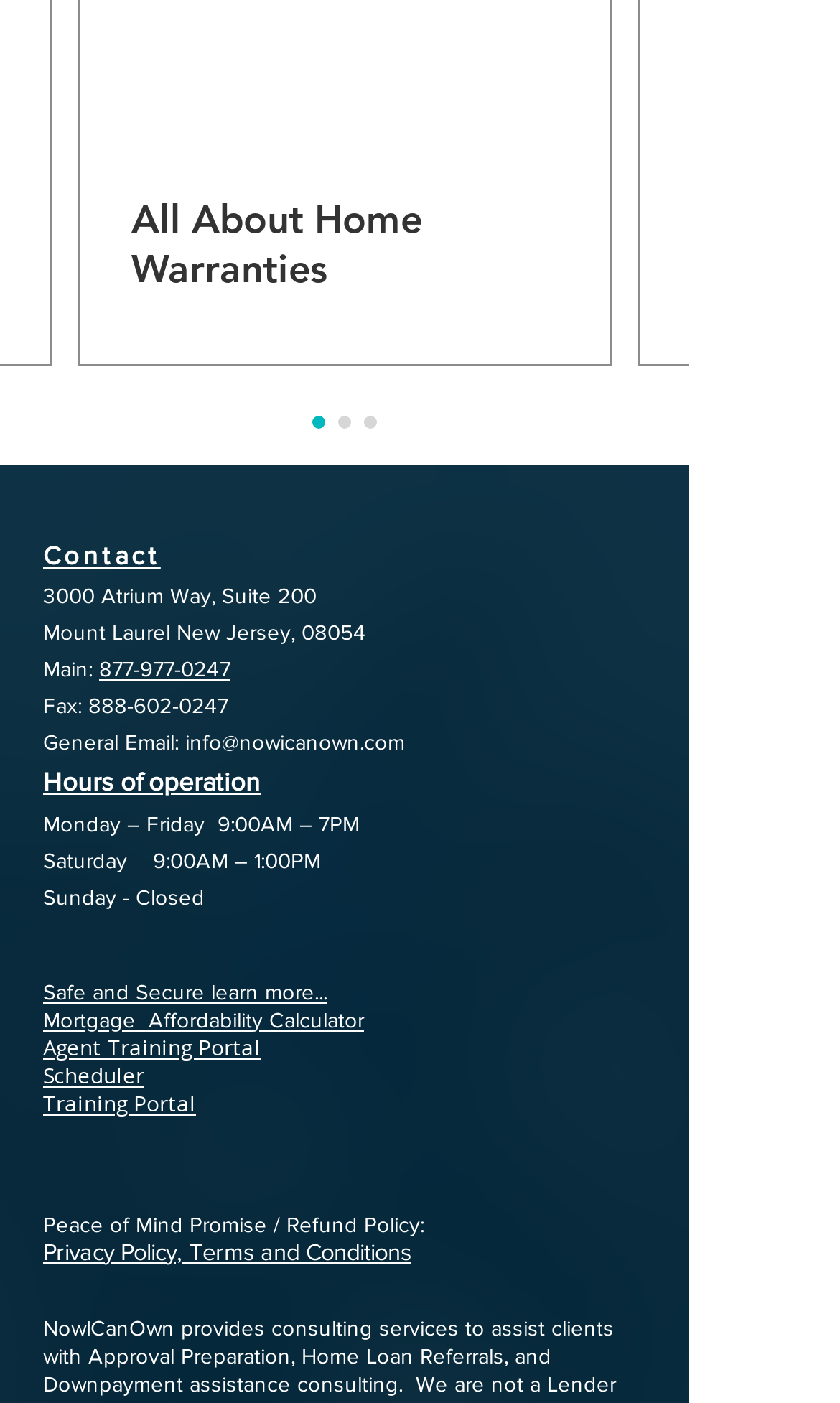Can you show the bounding box coordinates of the region to click on to complete the task described in the instruction: "Check out Servicios médicos"?

None